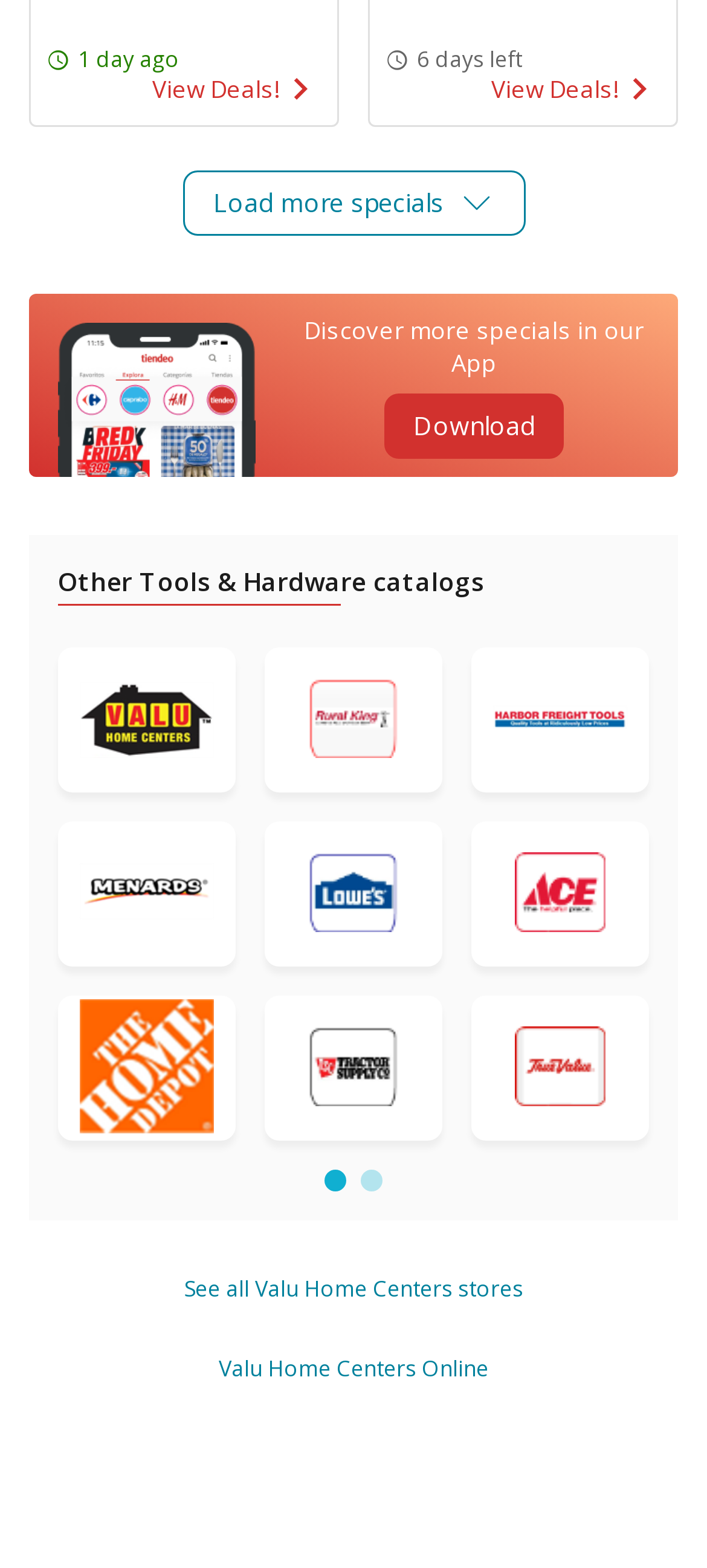Reply to the question with a single word or phrase:
How many logos are displayed?

8